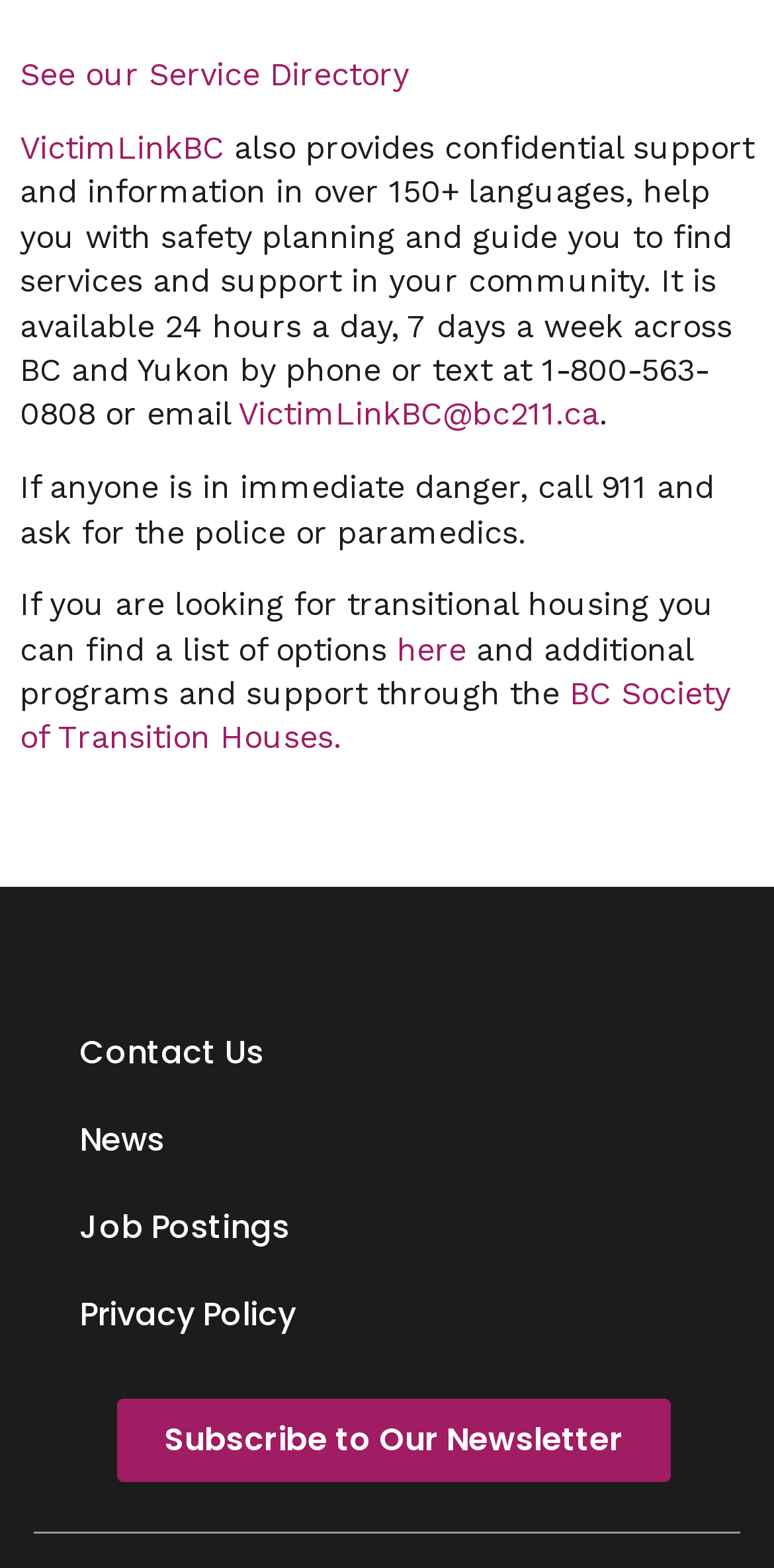Identify the bounding box for the element characterized by the following description: "Job Postings".

[0.051, 0.755, 0.949, 0.811]